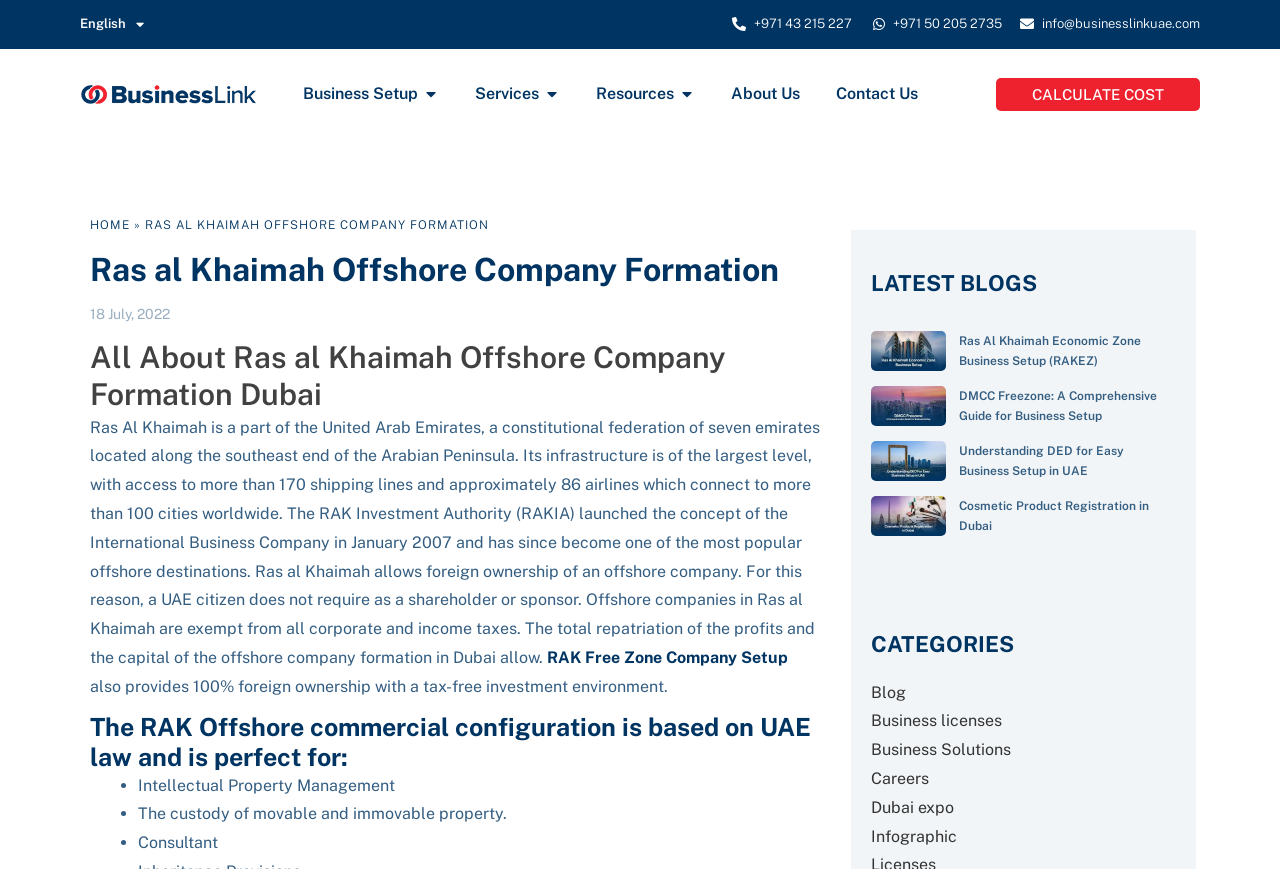Locate the bounding box coordinates of the area that needs to be clicked to fulfill the following instruction: "Learn about RAKEZ Ras Al Khaimah Economic Zone Business Setup". The coordinates should be in the format of four float numbers between 0 and 1, namely [left, top, right, bottom].

[0.681, 0.381, 0.739, 0.427]